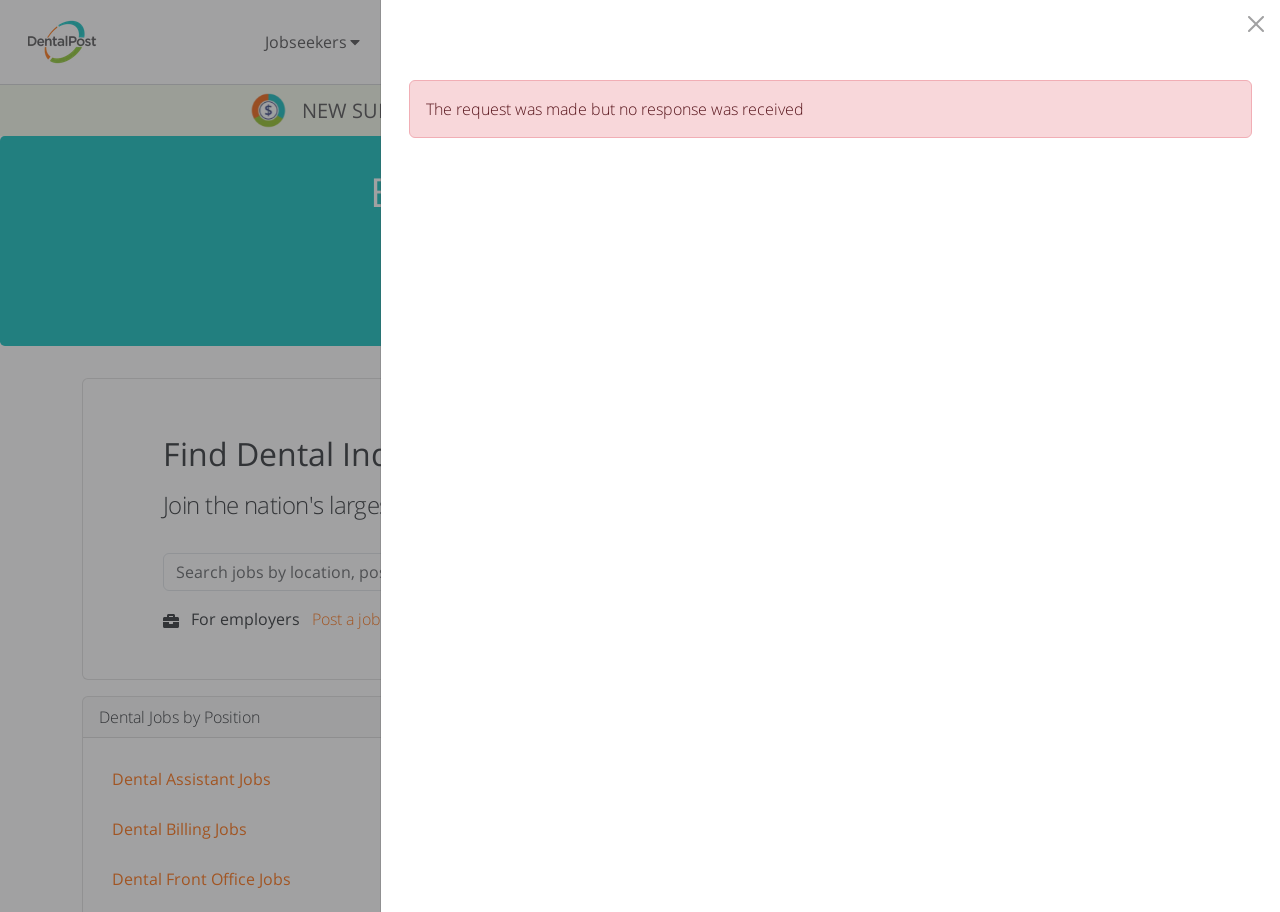Could you locate the bounding box coordinates for the section that should be clicked to accomplish this task: "Click the DentalPost Logo".

[0.022, 0.0, 0.076, 0.092]